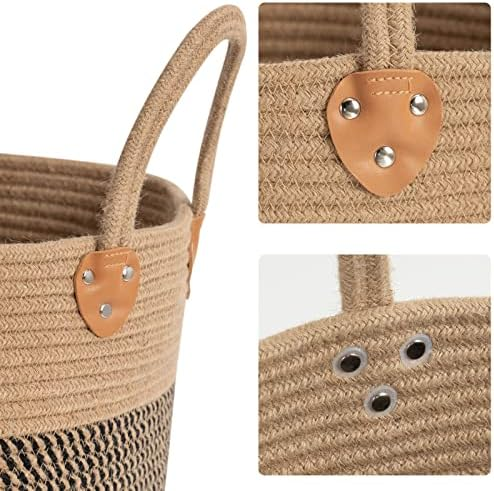Provide your answer in a single word or phrase: 
What is the purpose of the small decorative grommets?

Adding visual interest